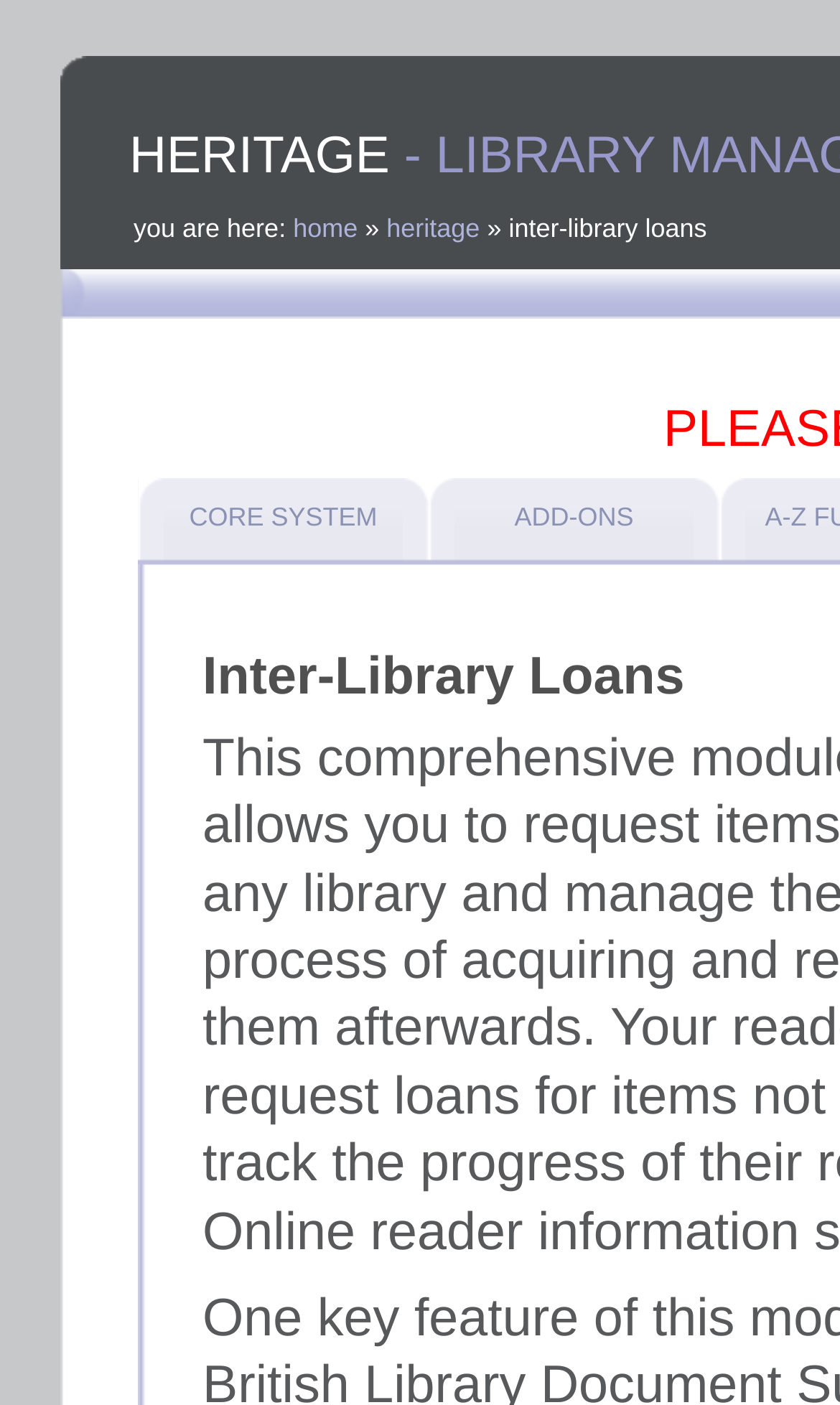What is the purpose of the 'you are here:' text?
Refer to the screenshot and respond with a concise word or phrase.

Breadcrumb navigation